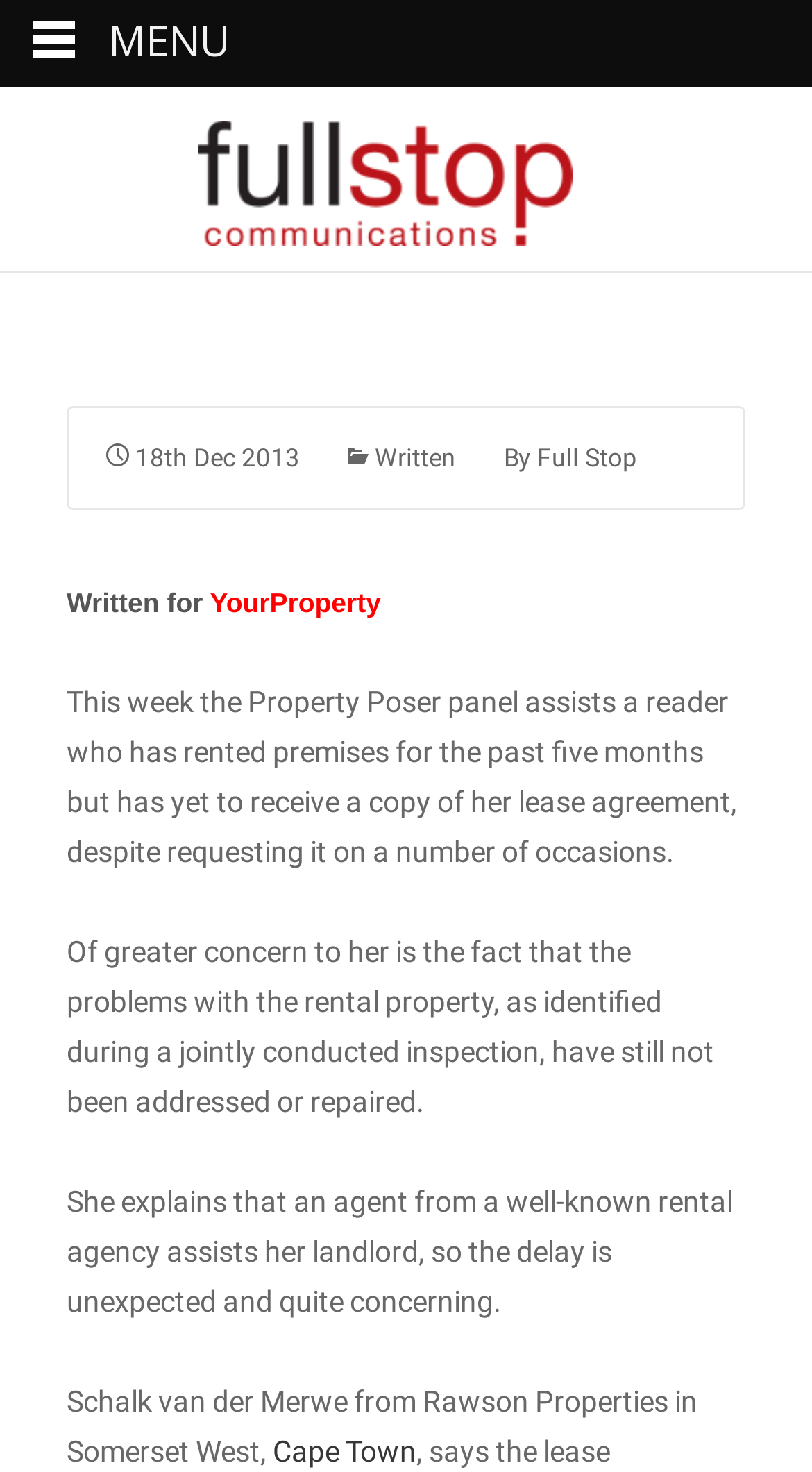Determine the bounding box coordinates for the HTML element described here: "title="Full Stop Communications"".

[0.243, 0.059, 0.757, 0.184]